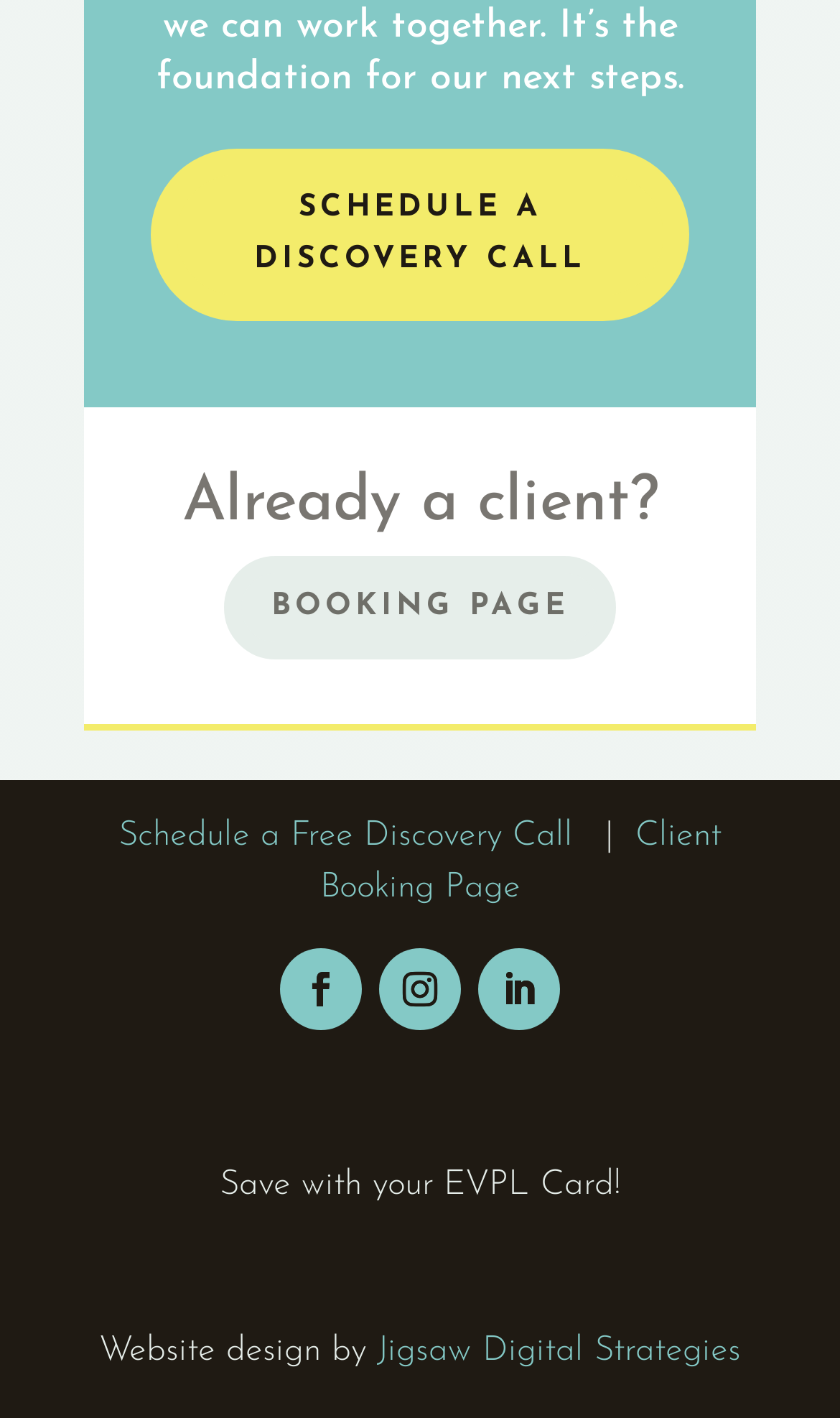Locate the bounding box coordinates of the area where you should click to accomplish the instruction: "Schedule a discovery call".

[0.18, 0.105, 0.82, 0.226]